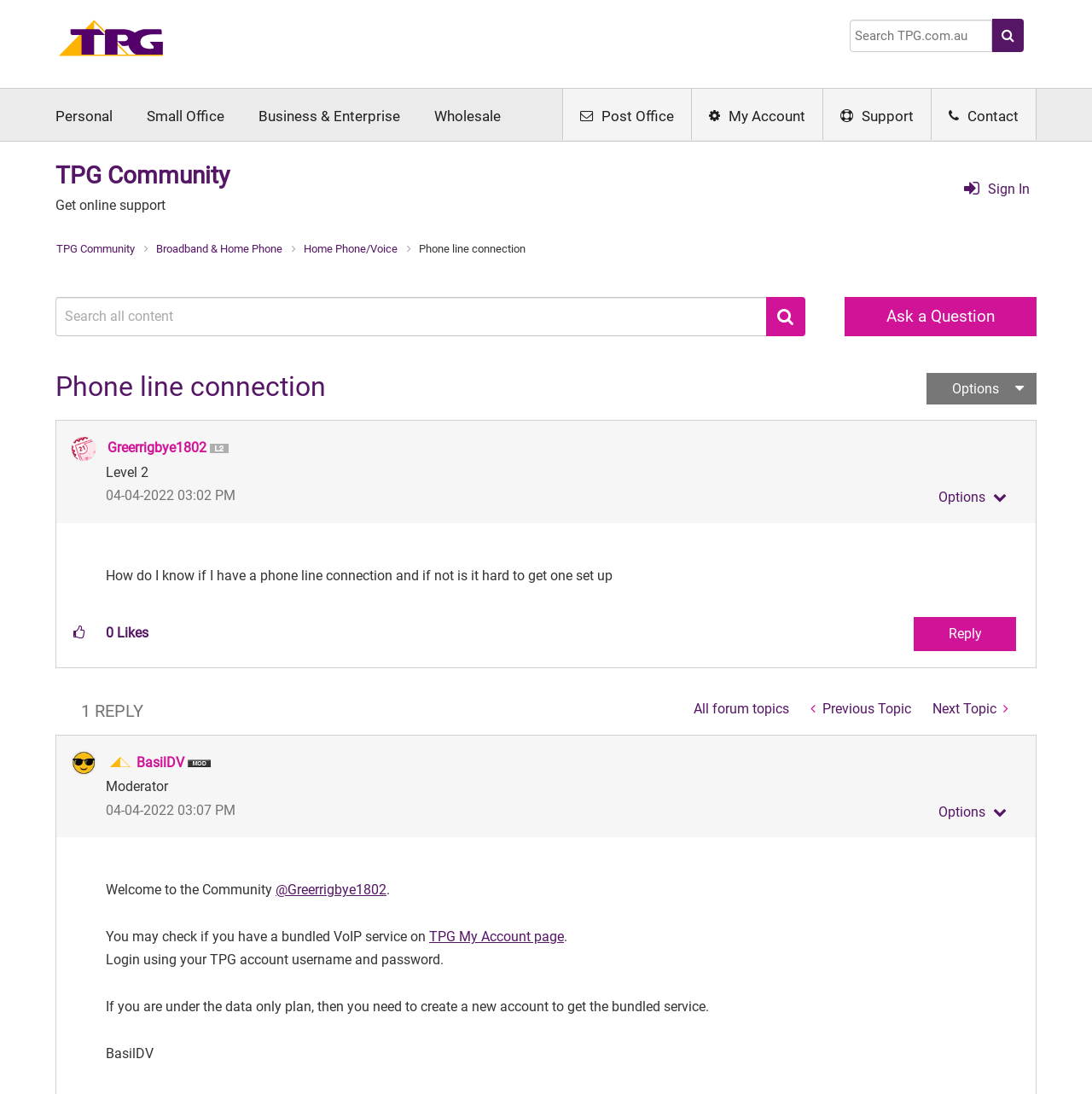Using the given description, provide the bounding box coordinates formatted as (top-left x, top-left y, bottom-right x, bottom-right y), with all values being floating point numbers between 0 and 1. Description: Options

[0.848, 0.341, 0.949, 0.37]